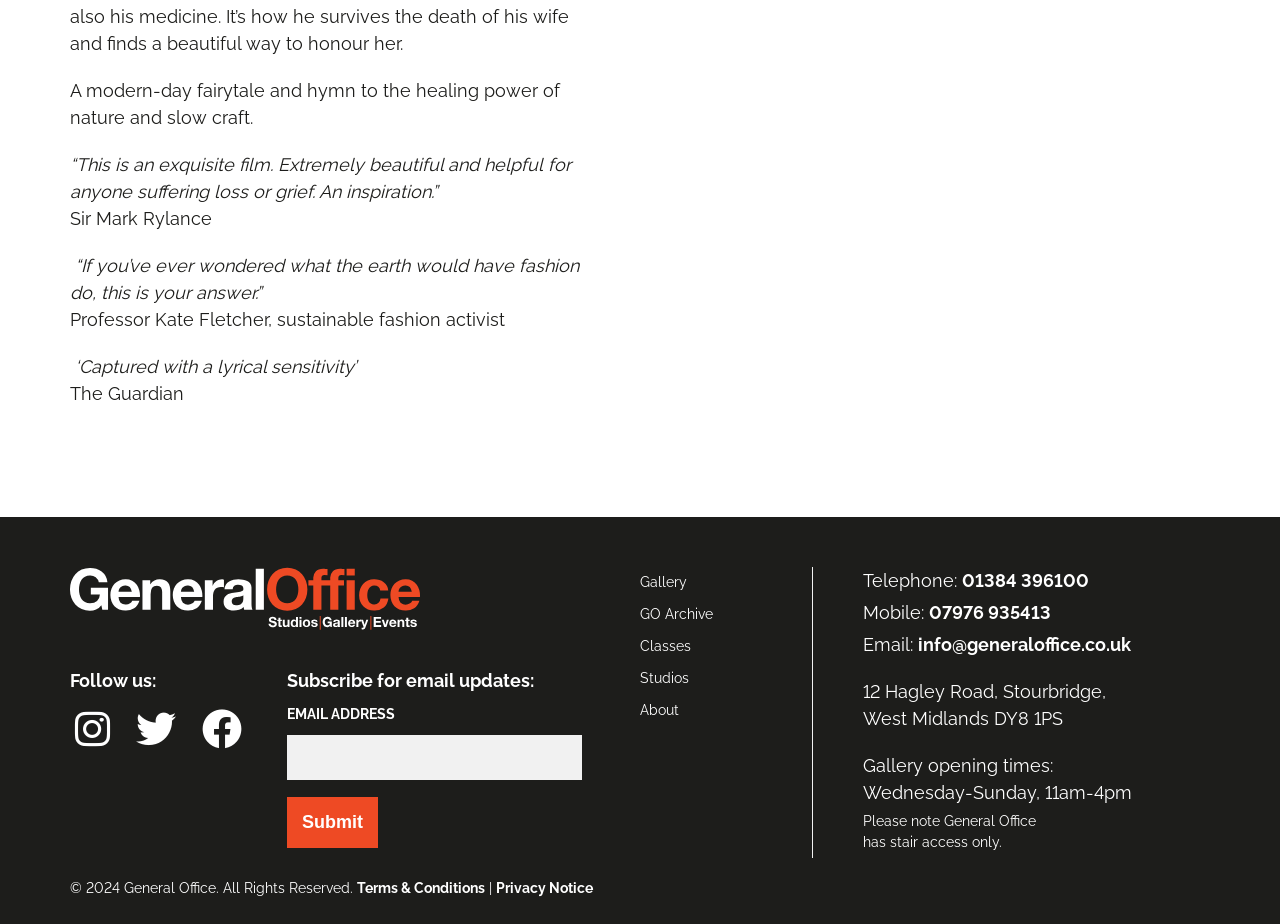Please pinpoint the bounding box coordinates for the region I should click to adhere to this instruction: "Call the office".

[0.752, 0.613, 0.851, 0.643]